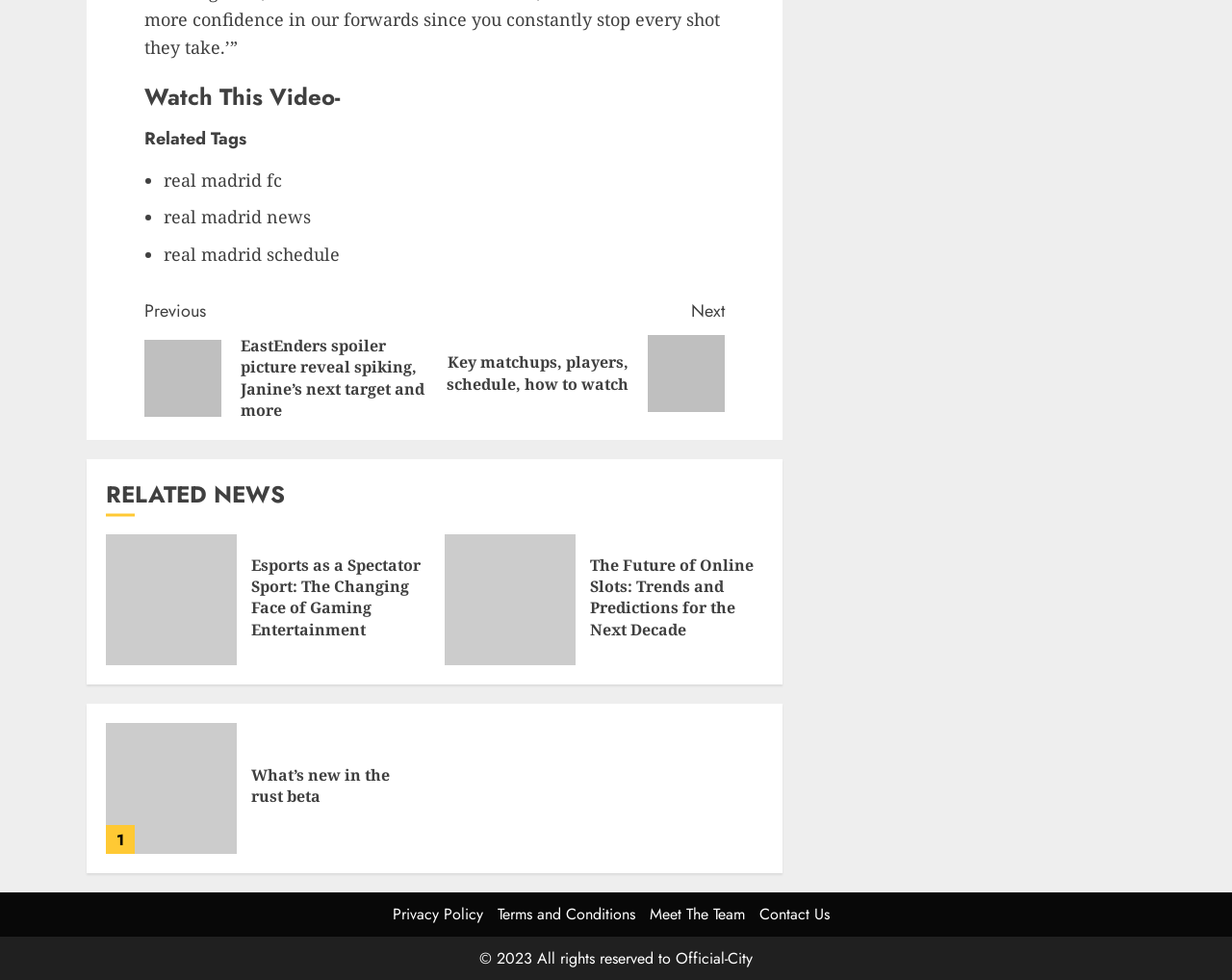Provide the bounding box coordinates of the HTML element this sentence describes: "Privacy Policy". The bounding box coordinates consist of four float numbers between 0 and 1, i.e., [left, top, right, bottom].

[0.319, 0.921, 0.392, 0.944]